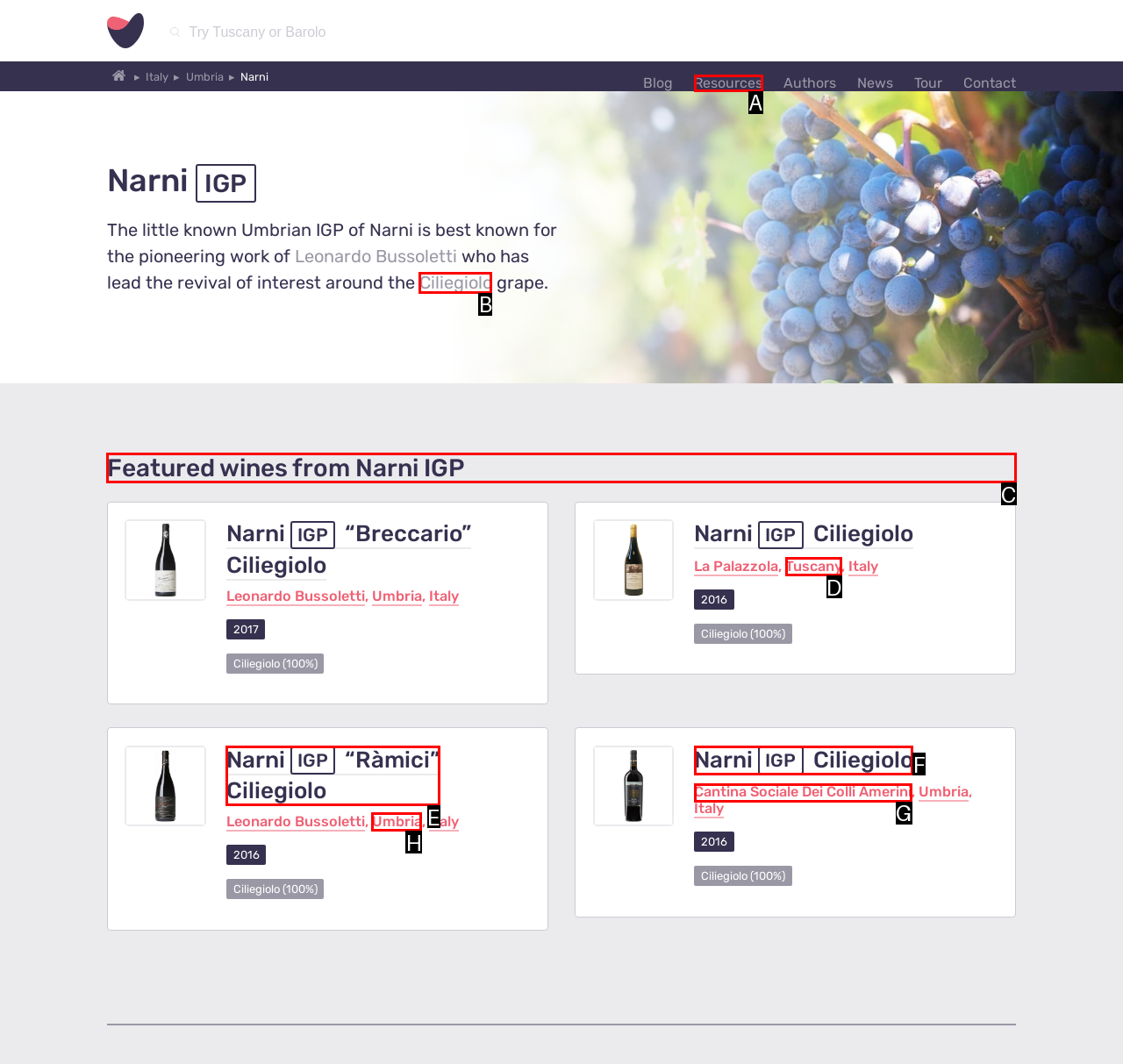Which lettered option should I select to achieve the task: Explore wines from Narni IGP according to the highlighted elements in the screenshot?

C